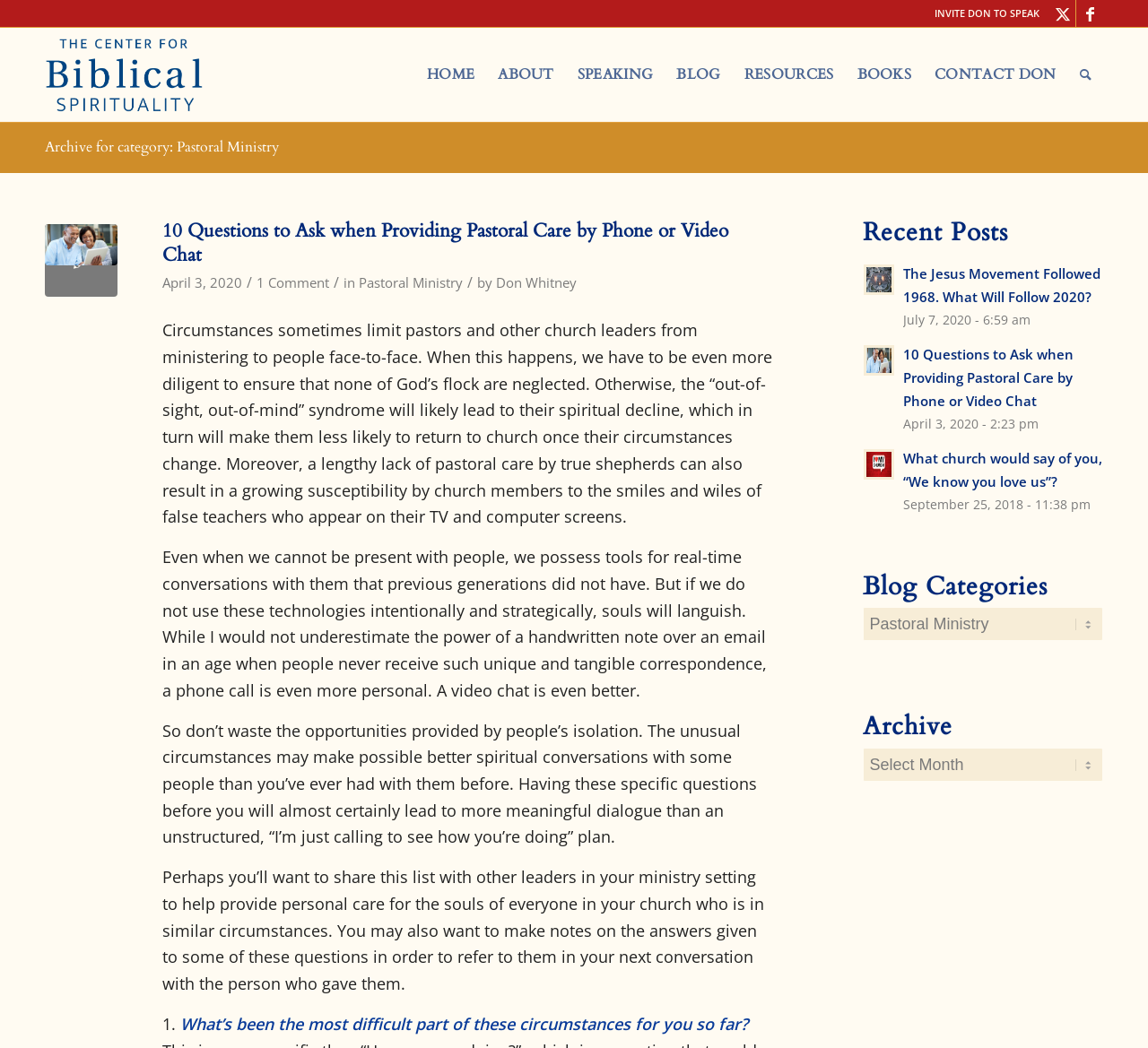What is the category of the archive?
Utilize the information in the image to give a detailed answer to the question.

The category of the archive can be found in the heading 'Archive for category: Pastoral Ministry' which is located at the top of the webpage, indicating that the archive is categorized under 'Pastoral Ministry'.